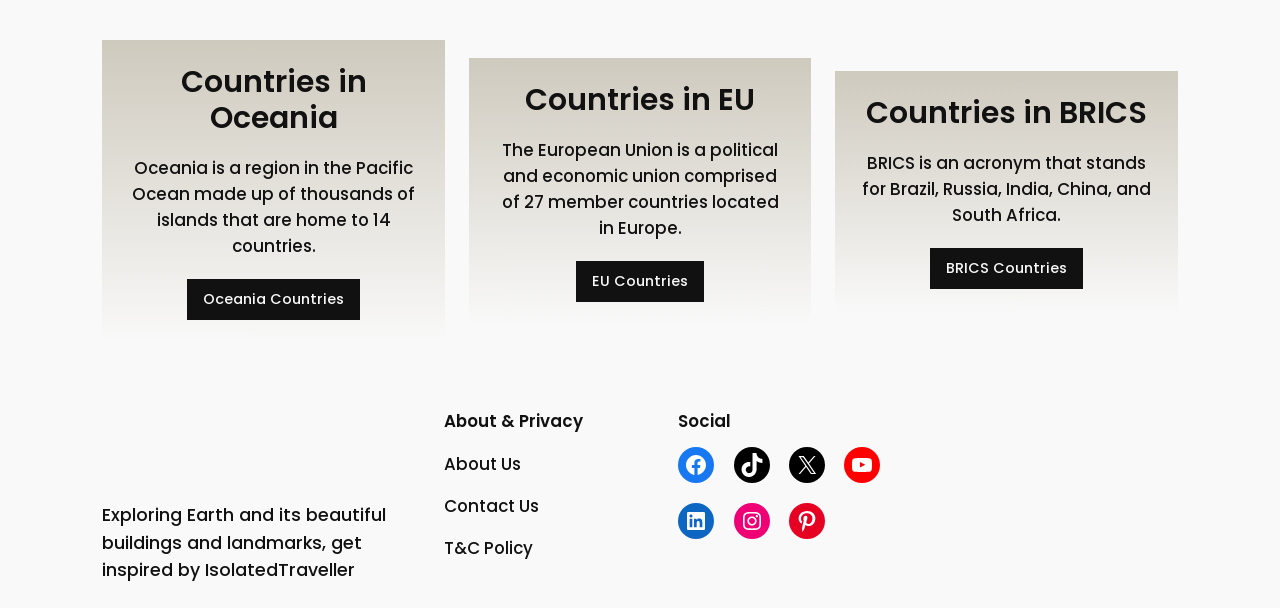Determine the bounding box coordinates of the clickable region to carry out the instruction: "Learn about BRICS Countries".

[0.726, 0.407, 0.846, 0.475]